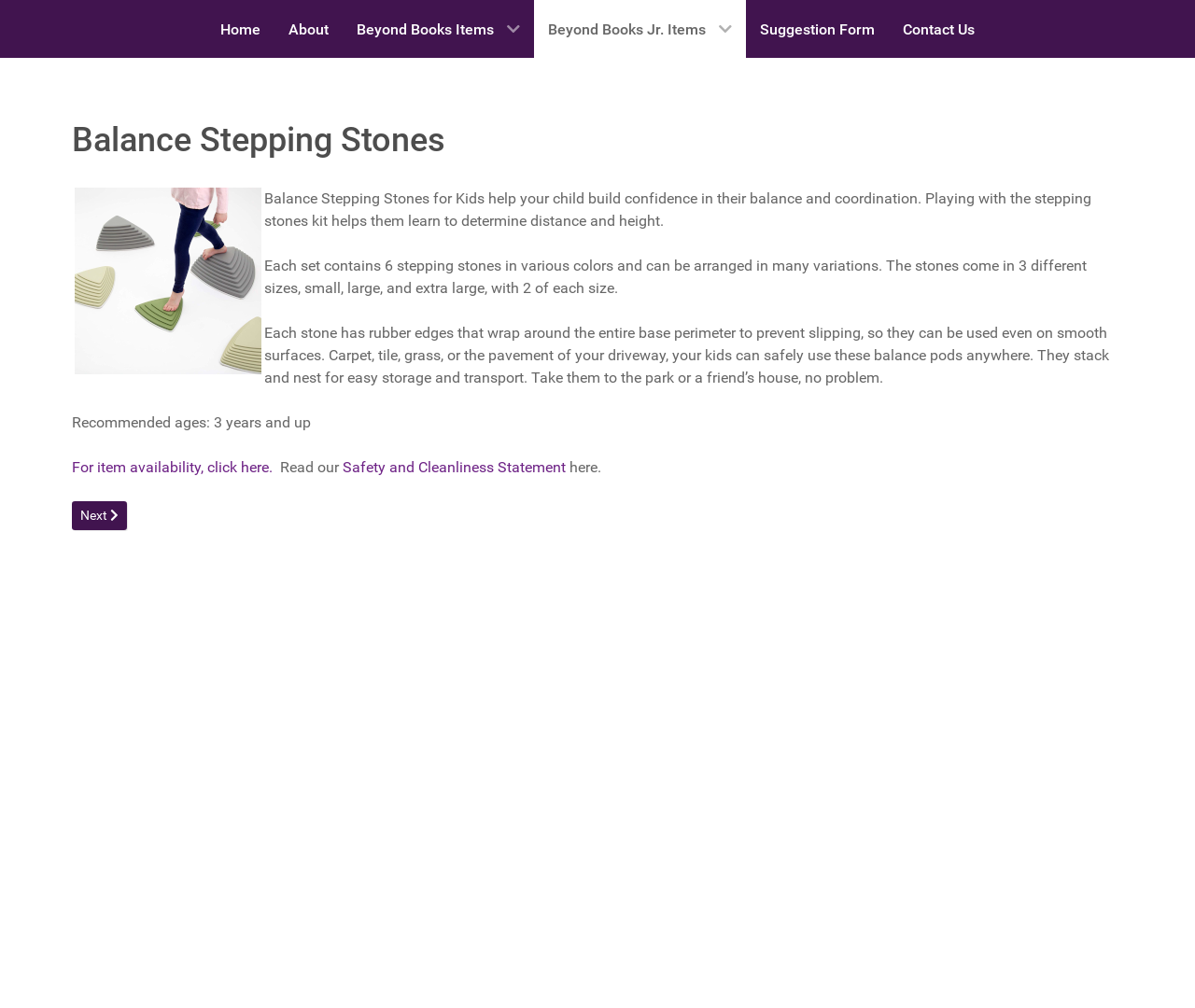Based on what you see in the screenshot, provide a thorough answer to this question: What can be done with the stepping stones besides playing?

According to the webpage, the stepping stones can be stacked and nested for easy storage and transport, making them convenient to take to the park or a friend's house.